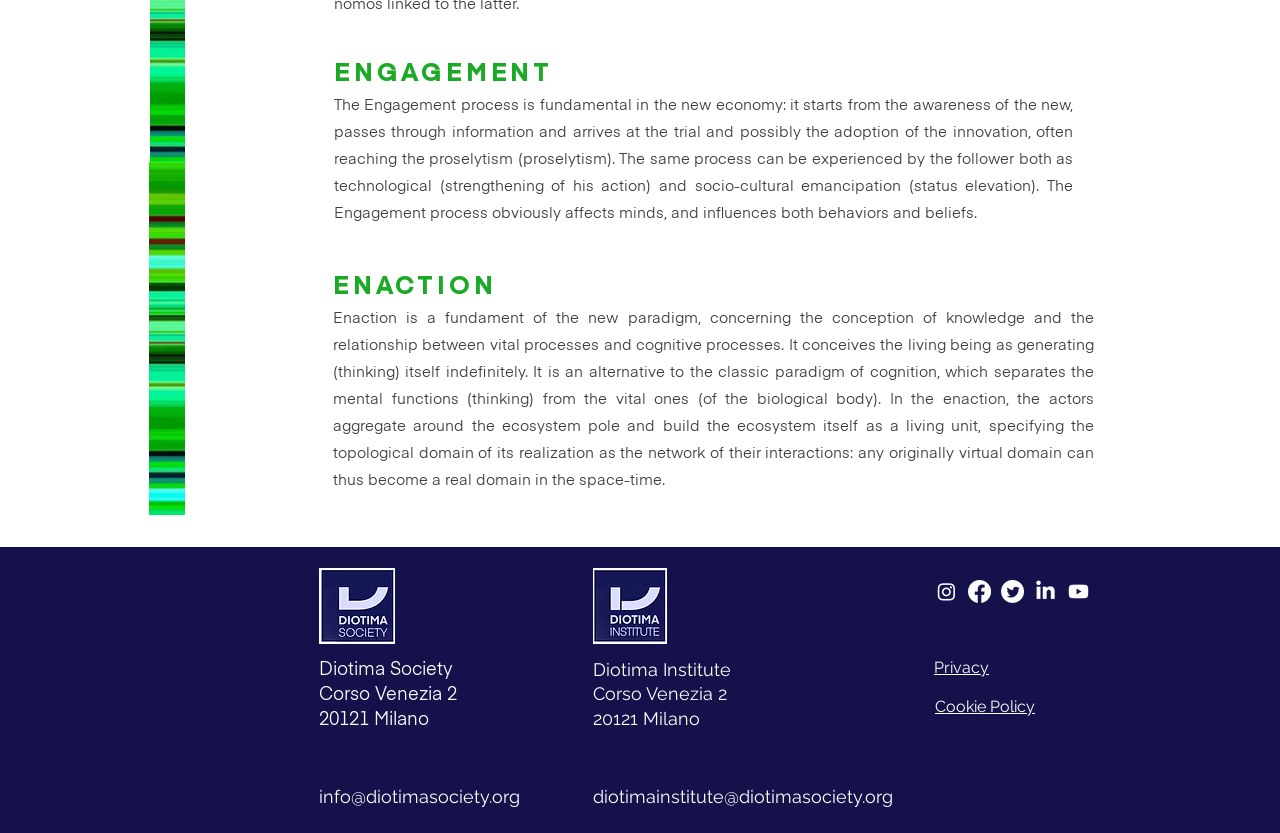Give a concise answer using only one word or phrase for this question:
What is the address of the Diotima Institute?

Corso Venezia 2, 20121 Milano